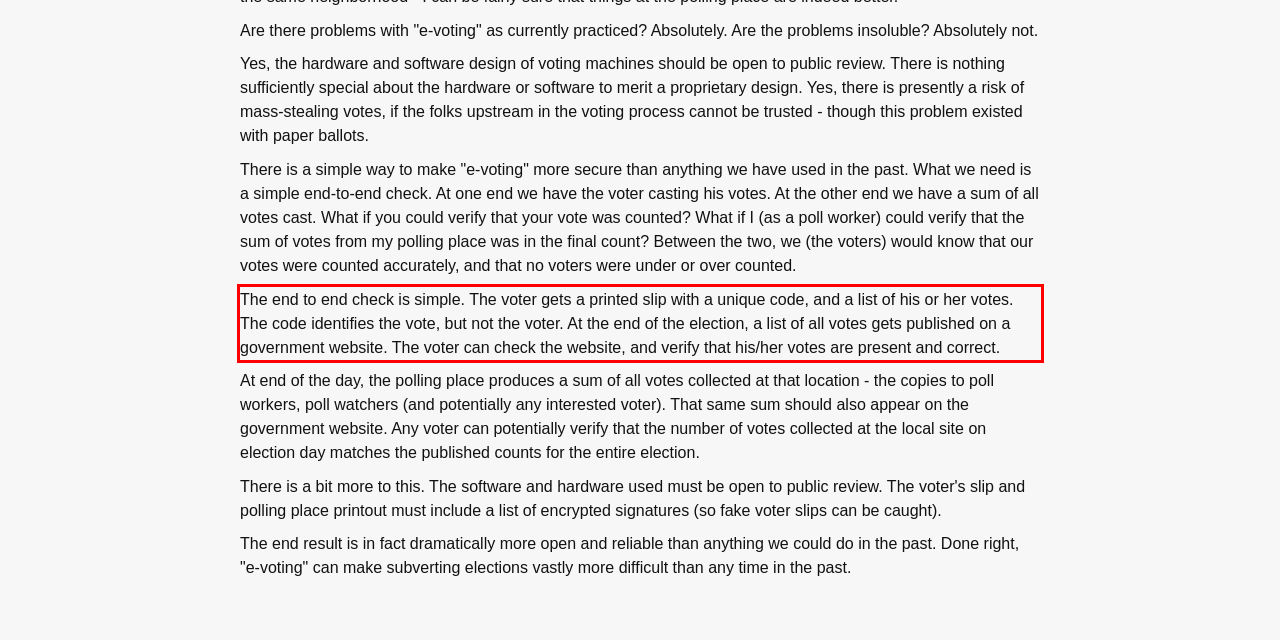Given a screenshot of a webpage with a red bounding box, extract the text content from the UI element inside the red bounding box.

The end to end check is simple. The voter gets a printed slip with a unique code, and a list of his or her votes. The code identifies the vote, but not the voter. At the end of the election, a list of all votes gets published on a government website. The voter can check the website, and verify that his/her votes are present and correct.